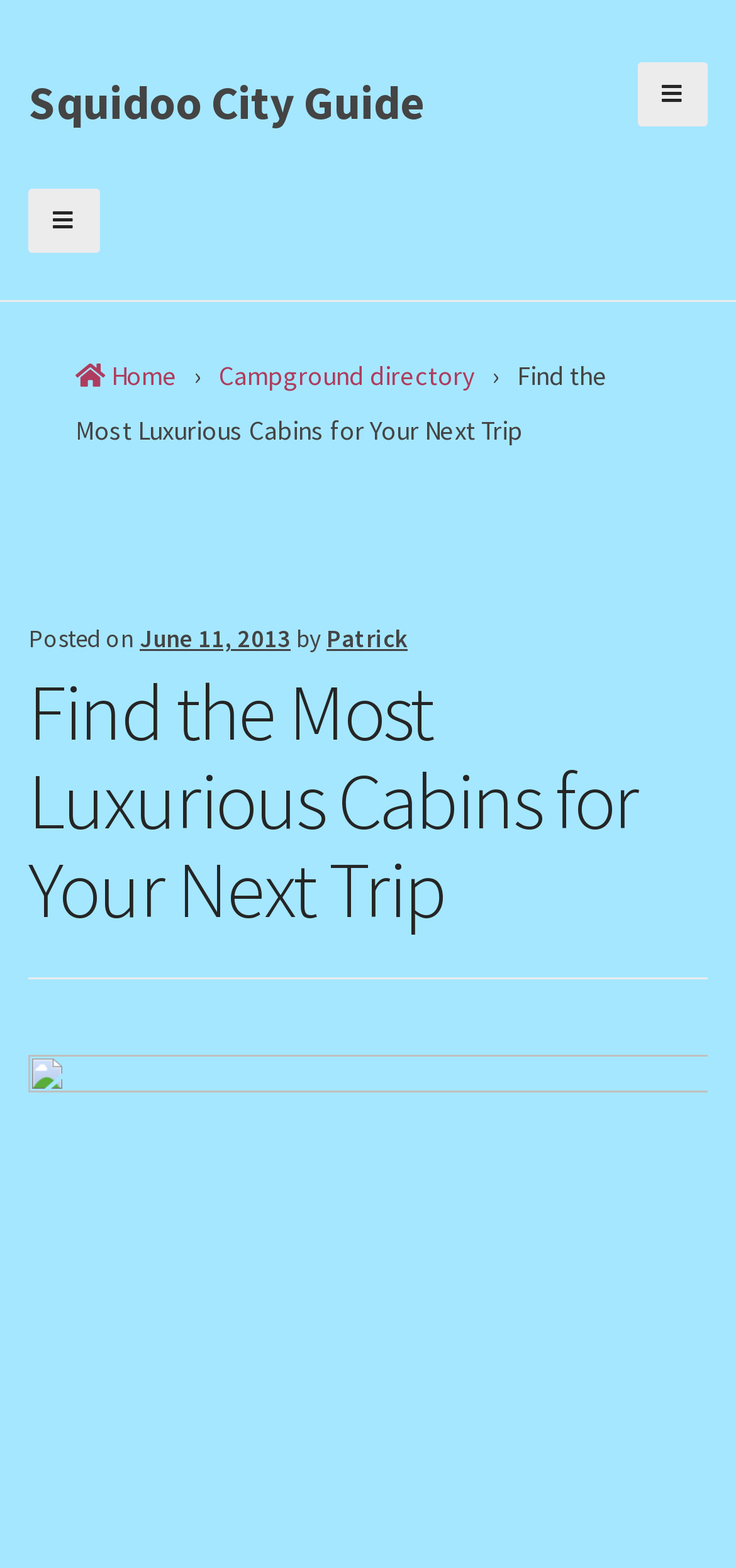Identify the bounding box of the HTML element described as: "Campground directory".

[0.297, 0.222, 0.646, 0.258]